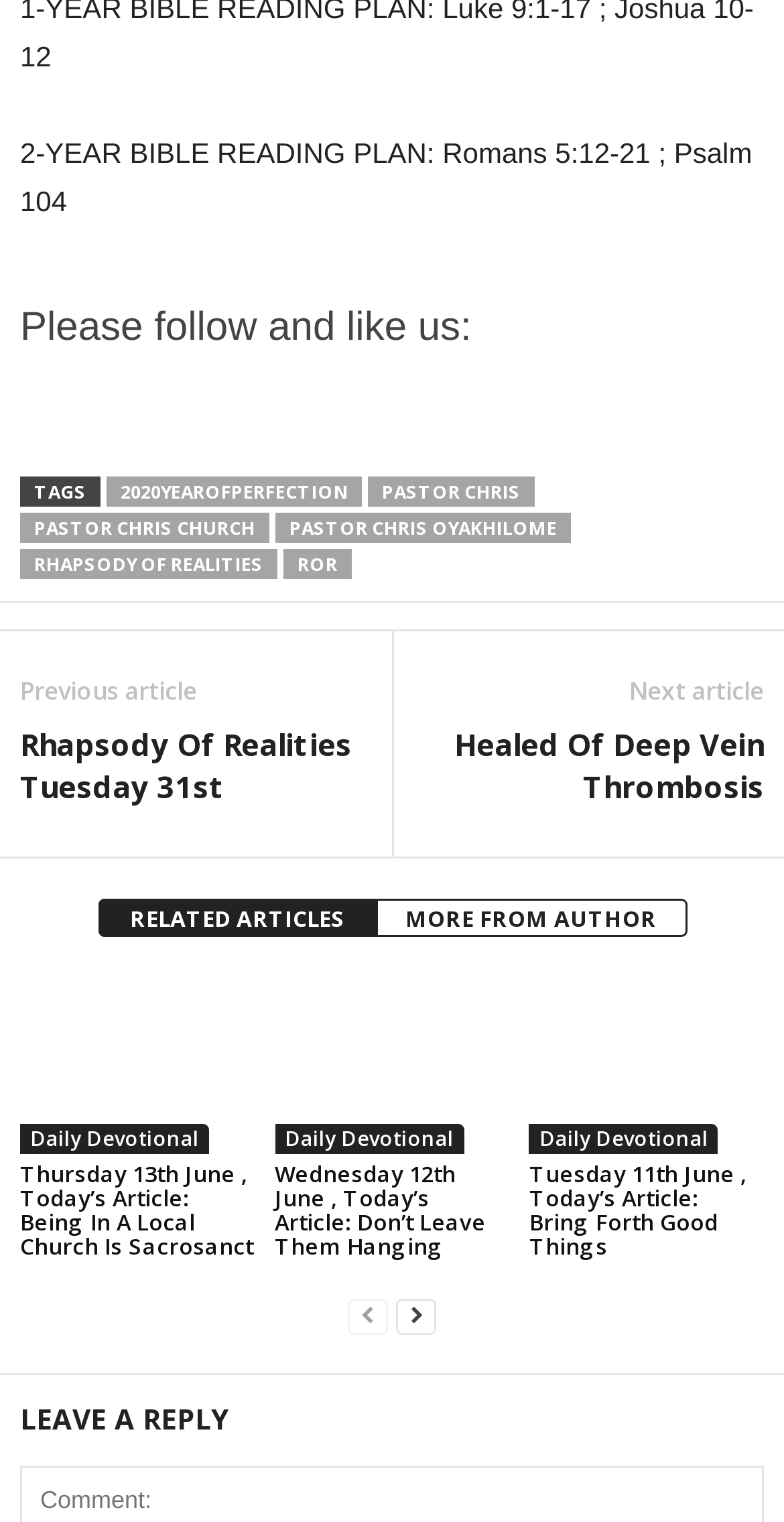Determine the bounding box coordinates of the target area to click to execute the following instruction: "View today's article."

[0.026, 0.643, 0.325, 0.759]